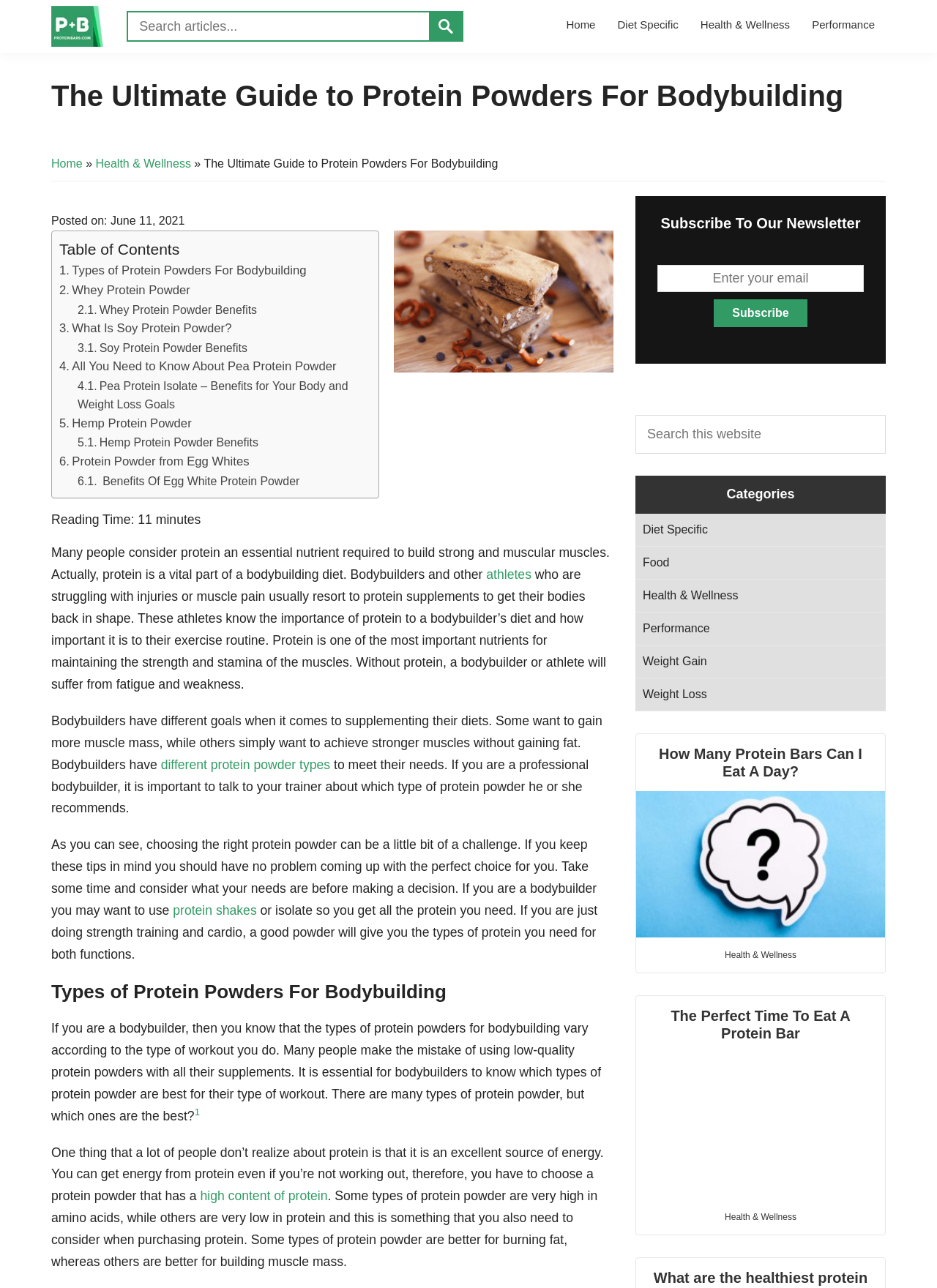Determine the bounding box coordinates for the clickable element required to fulfill the instruction: "Click the 'Home' link". Provide the coordinates as four float numbers between 0 and 1, i.e., [left, top, right, bottom].

[0.593, 0.008, 0.647, 0.03]